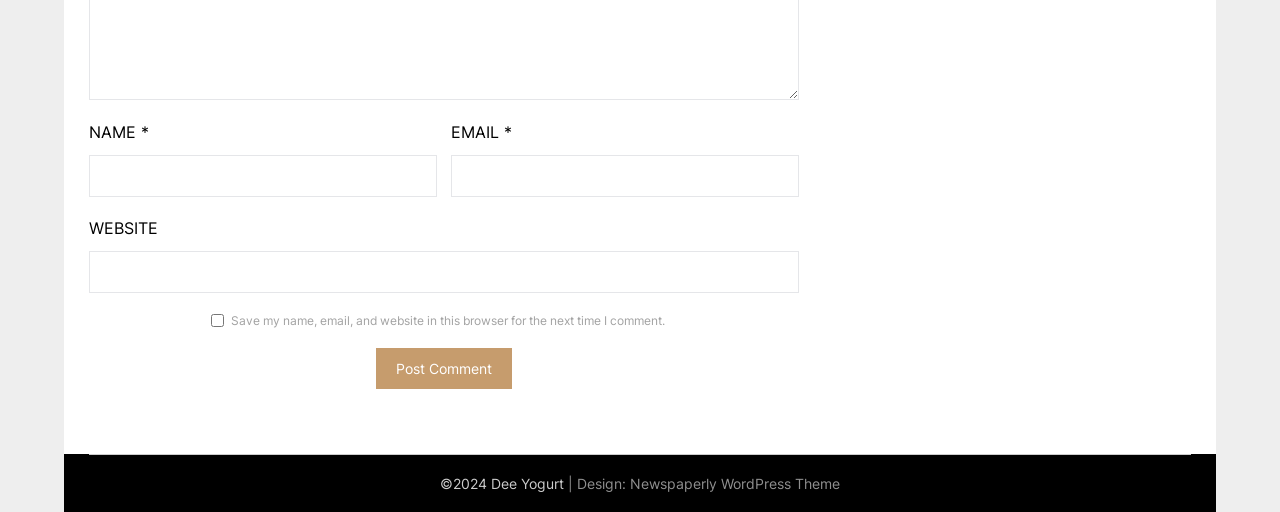Locate the UI element described by parent_node: EMAIL * aria-describedby="email-notes" name="email" and provide its bounding box coordinates. Use the format (top-left x, top-left y, bottom-right x, bottom-right y) with all values as floating point numbers between 0 and 1.

[0.353, 0.303, 0.624, 0.385]